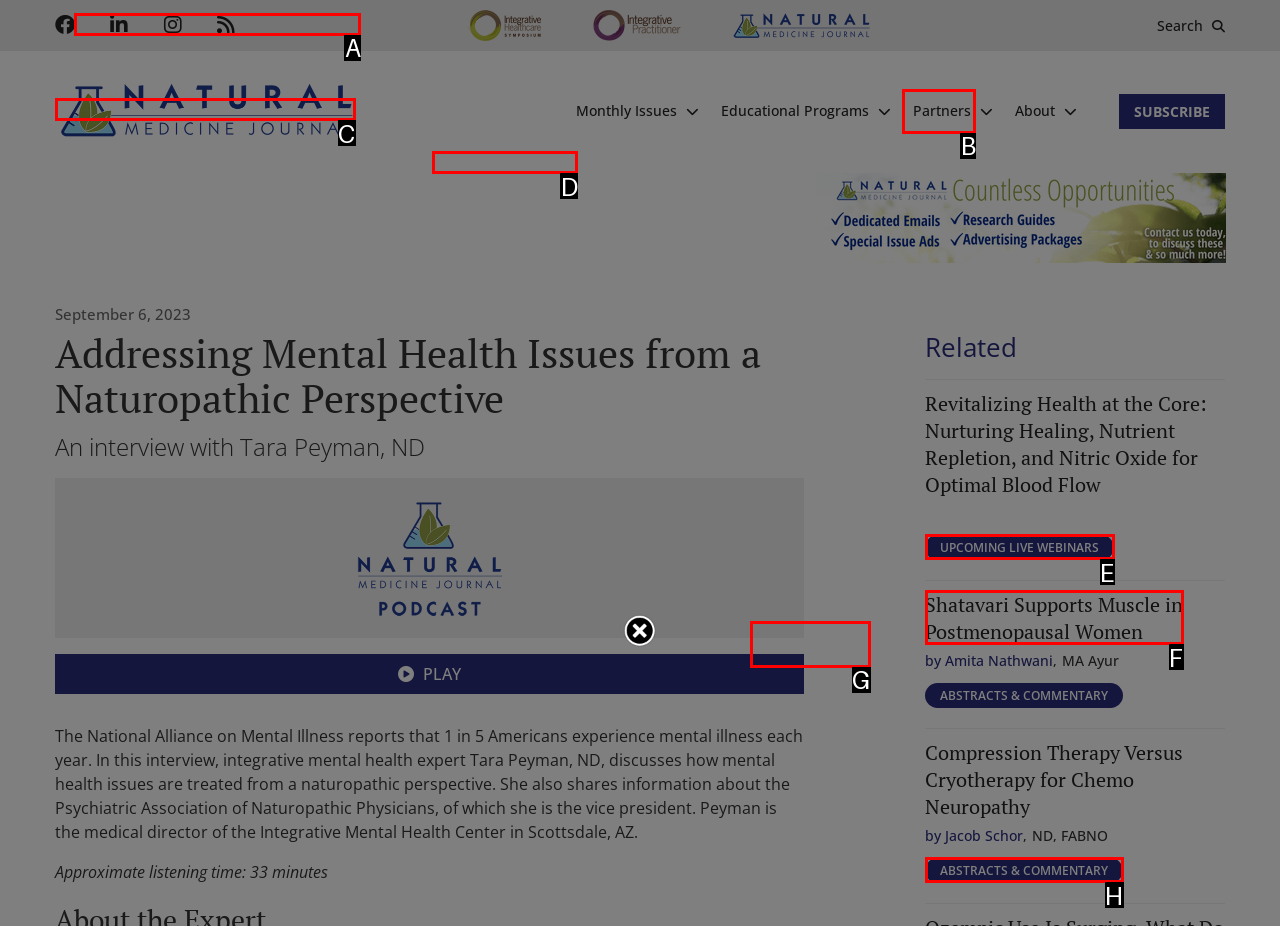Tell me which one HTML element you should click to complete the following task: Visit Natural Medicine Journal on Facebook
Answer with the option's letter from the given choices directly.

A